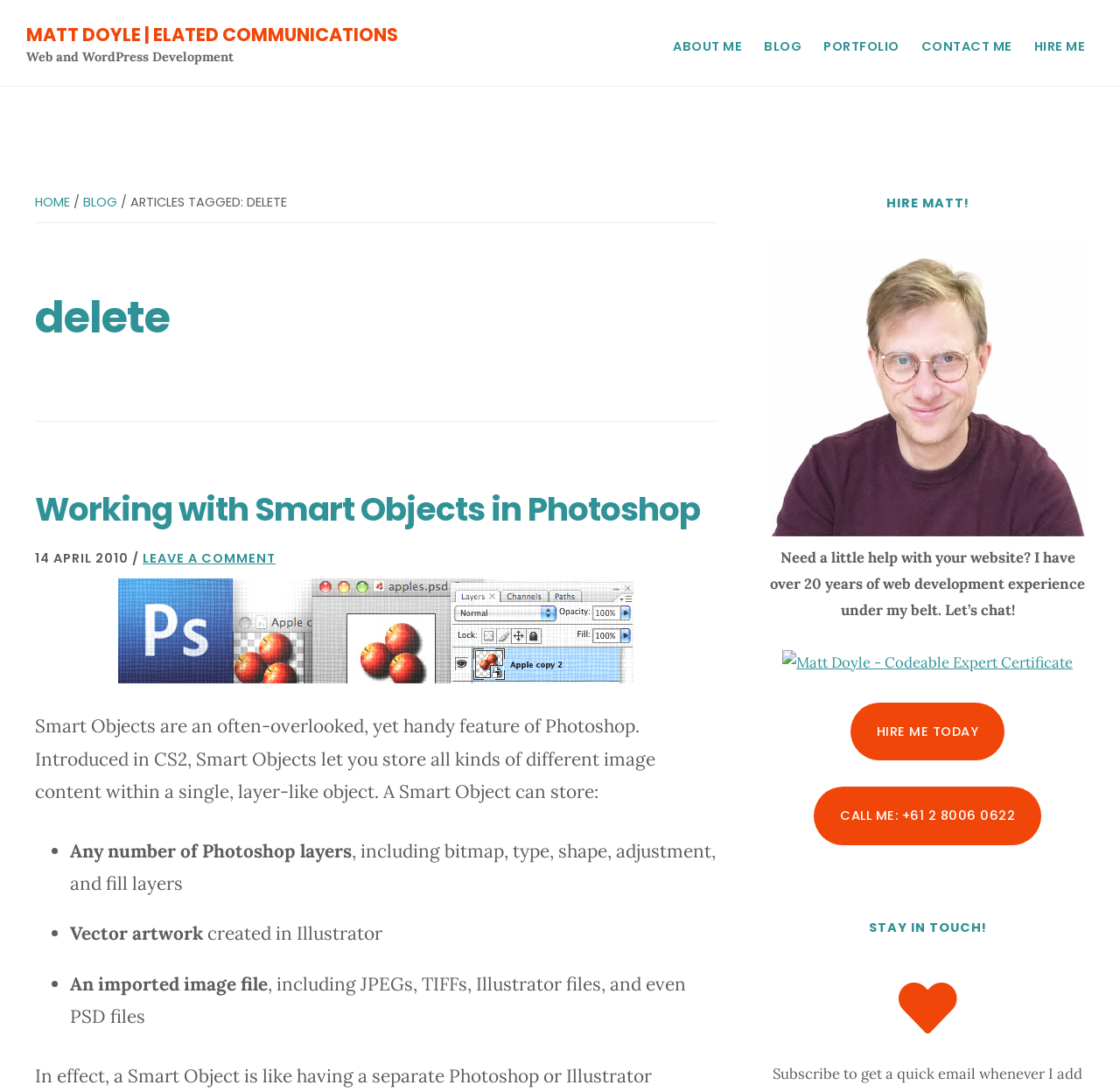Please locate the bounding box coordinates of the element's region that needs to be clicked to follow the instruction: "contact me". The bounding box coordinates should be provided as four float numbers between 0 and 1, i.e., [left, top, right, bottom].

[0.814, 0.029, 0.911, 0.057]